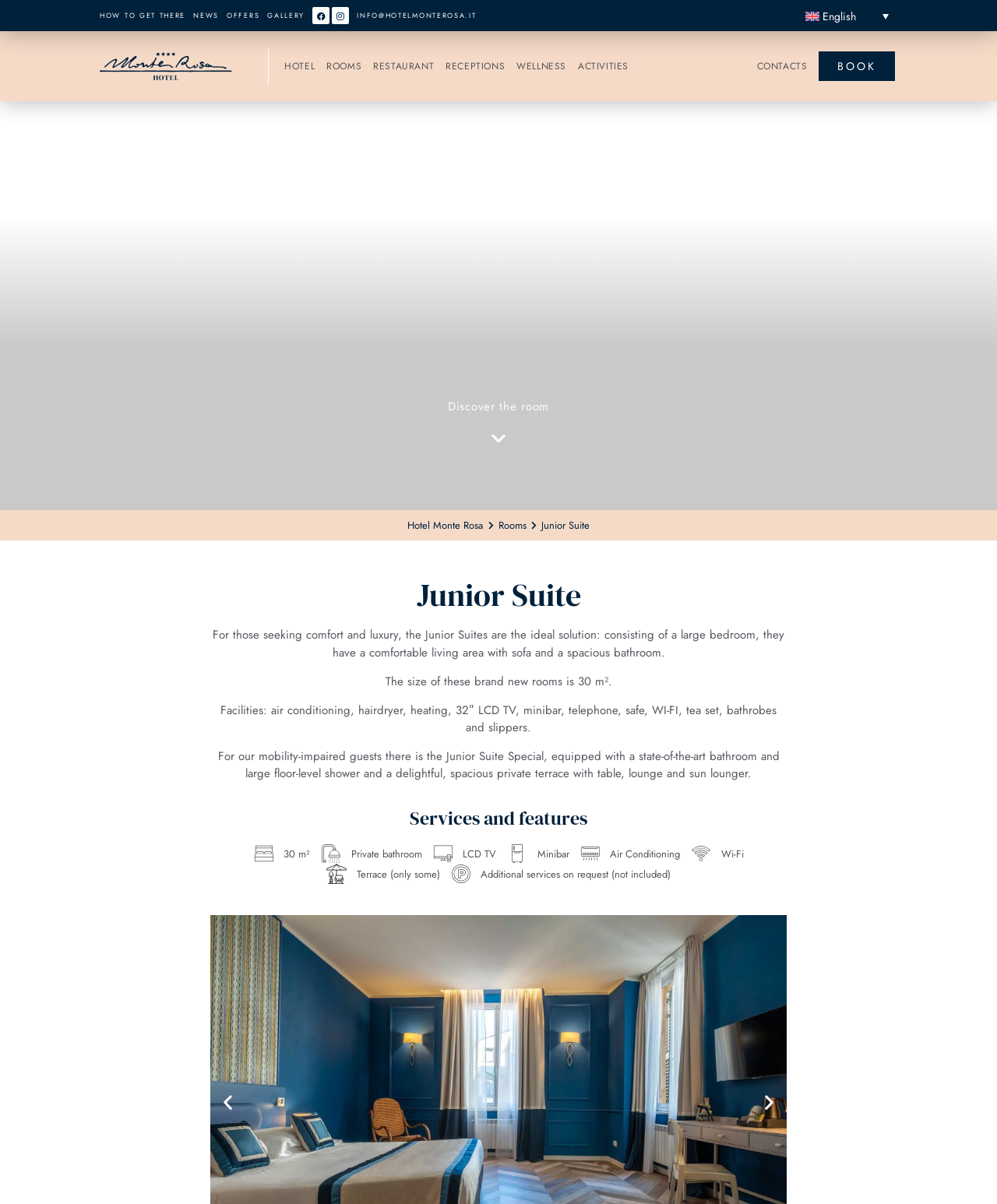Identify the bounding box coordinates for the region of the element that should be clicked to carry out the instruction: "View the GALLERY". The bounding box coordinates should be four float numbers between 0 and 1, i.e., [left, top, right, bottom].

[0.268, 0.009, 0.306, 0.017]